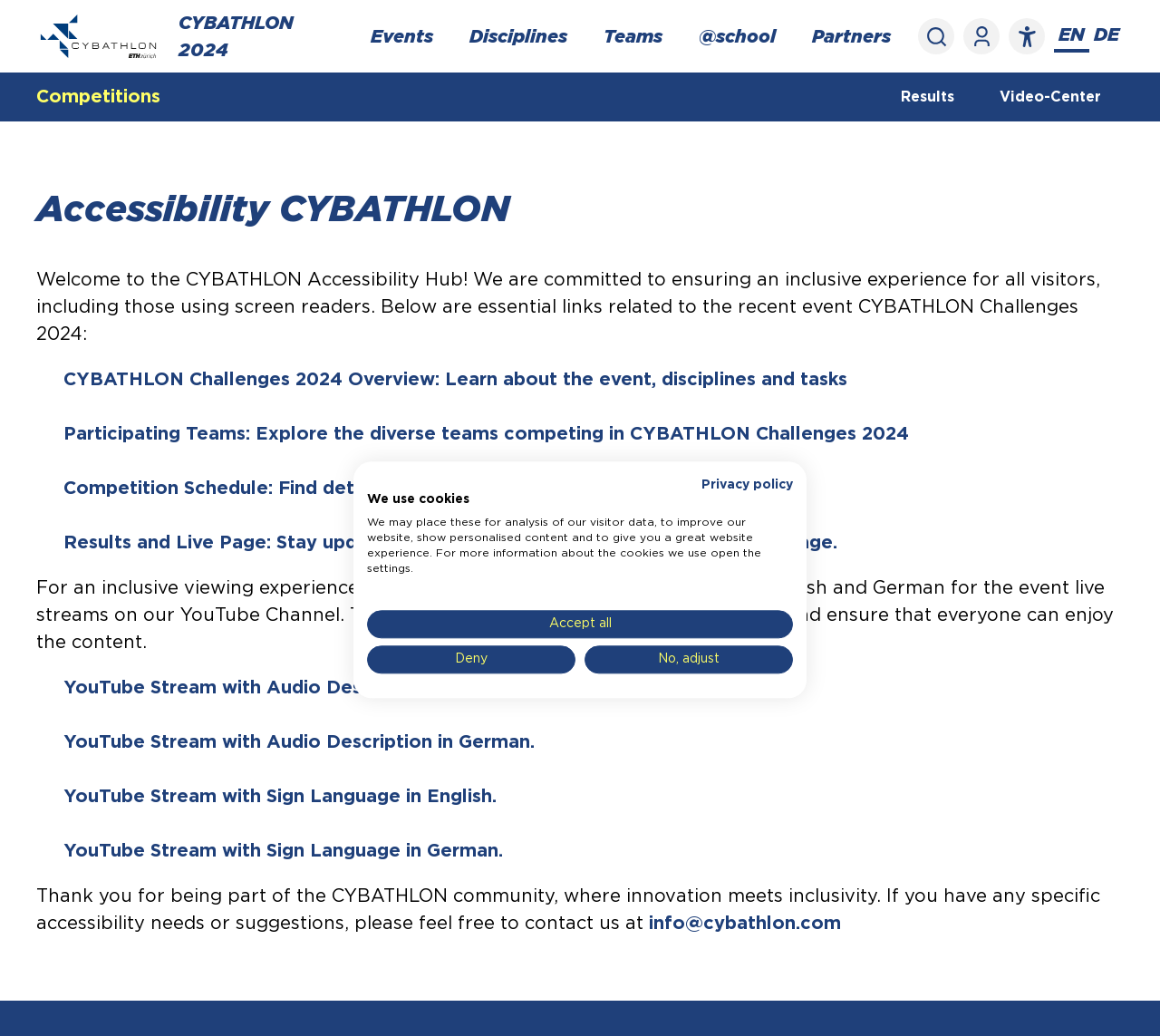Please specify the coordinates of the bounding box for the element that should be clicked to carry out this instruction: "Enter your name in the 'Name' field". The coordinates must be four float numbers between 0 and 1, formatted as [left, top, right, bottom].

None